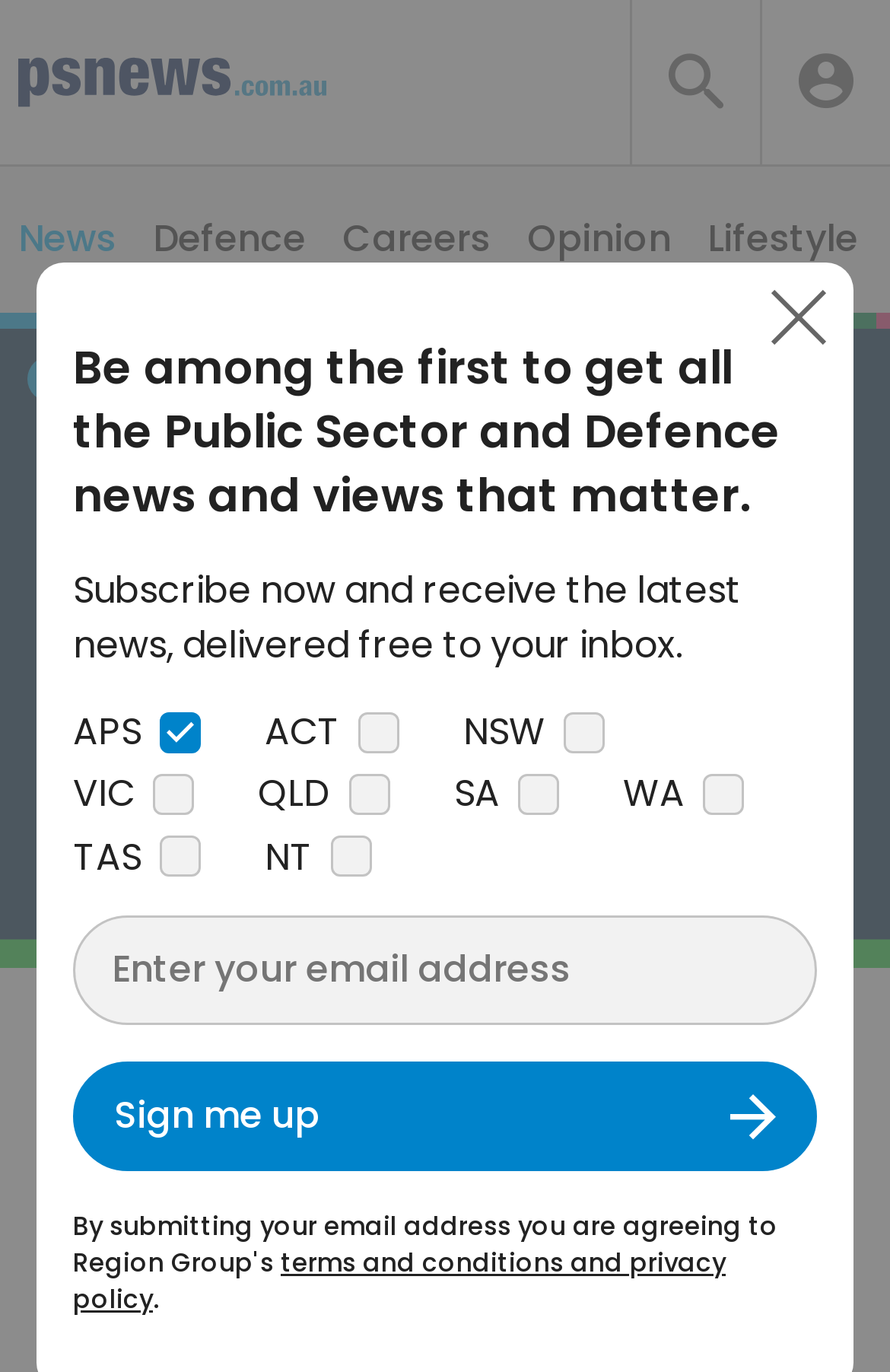What is the date of the article?
Based on the screenshot, provide a one-word or short-phrase response.

3 February 2020